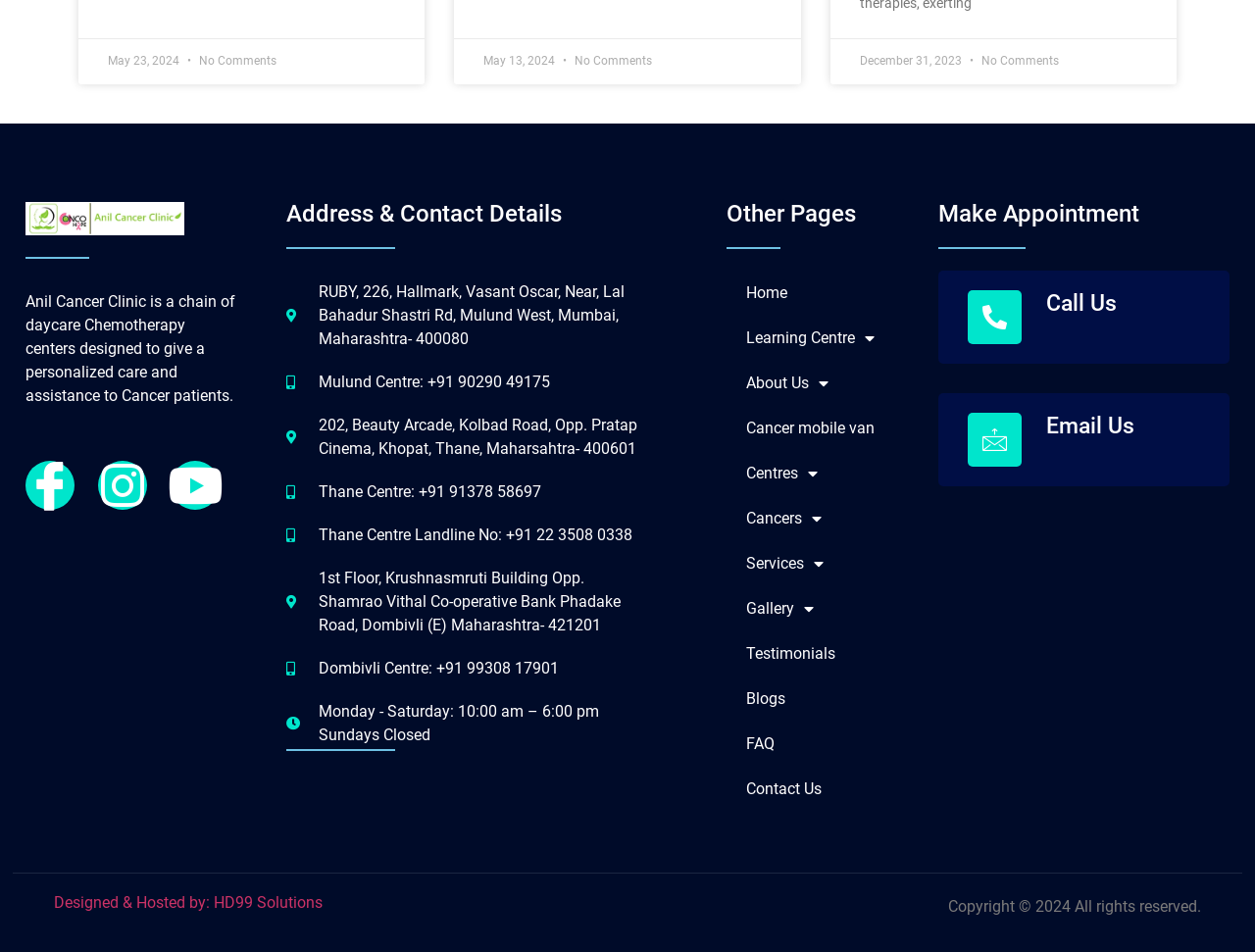Provide a brief response to the question using a single word or phrase: 
What are the social media platforms available?

Facebook, Instagram, Youtube